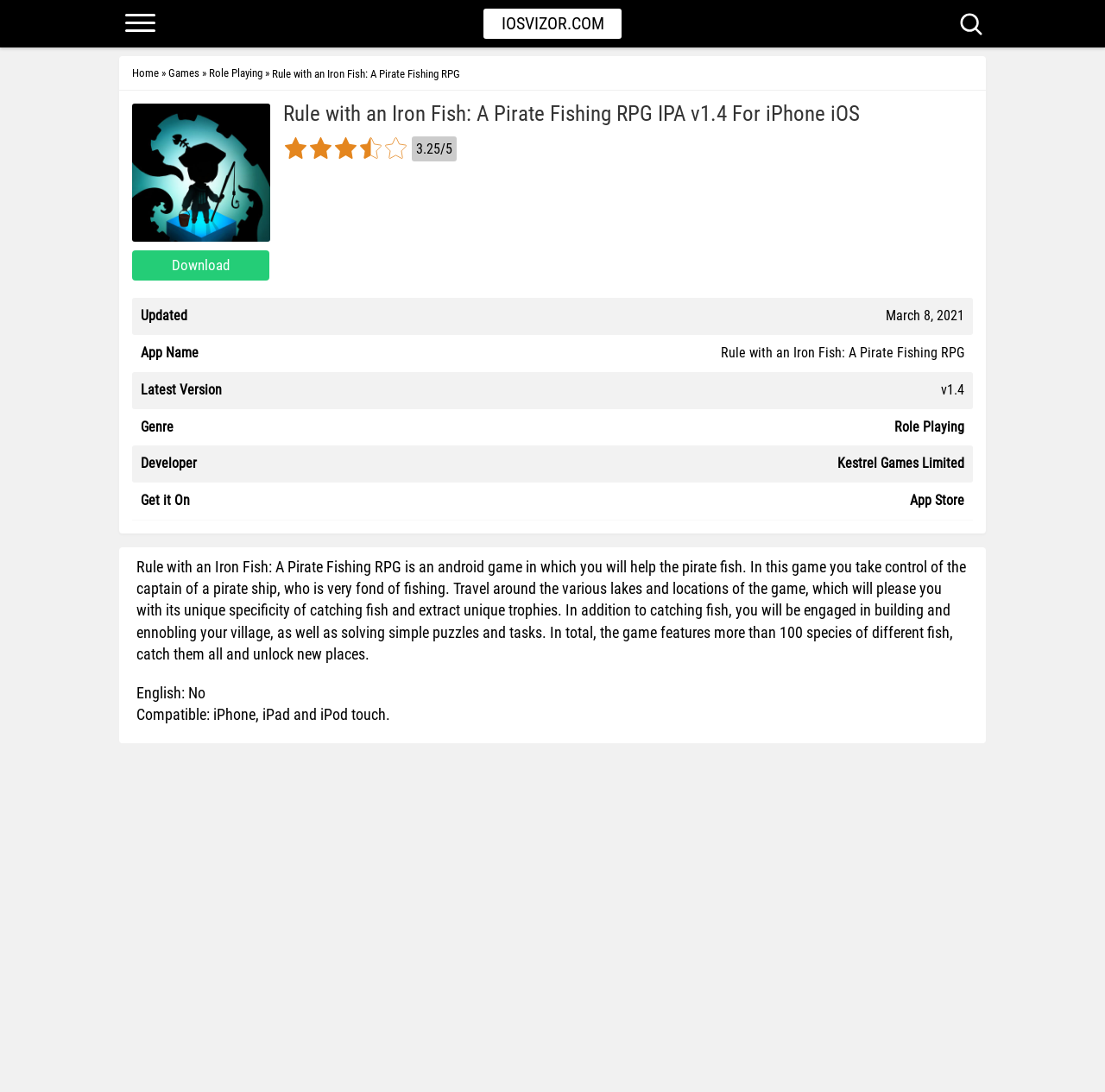Please provide the bounding box coordinates for the element that needs to be clicked to perform the following instruction: "Download the game". The coordinates should be given as four float numbers between 0 and 1, i.e., [left, top, right, bottom].

[0.12, 0.229, 0.244, 0.257]